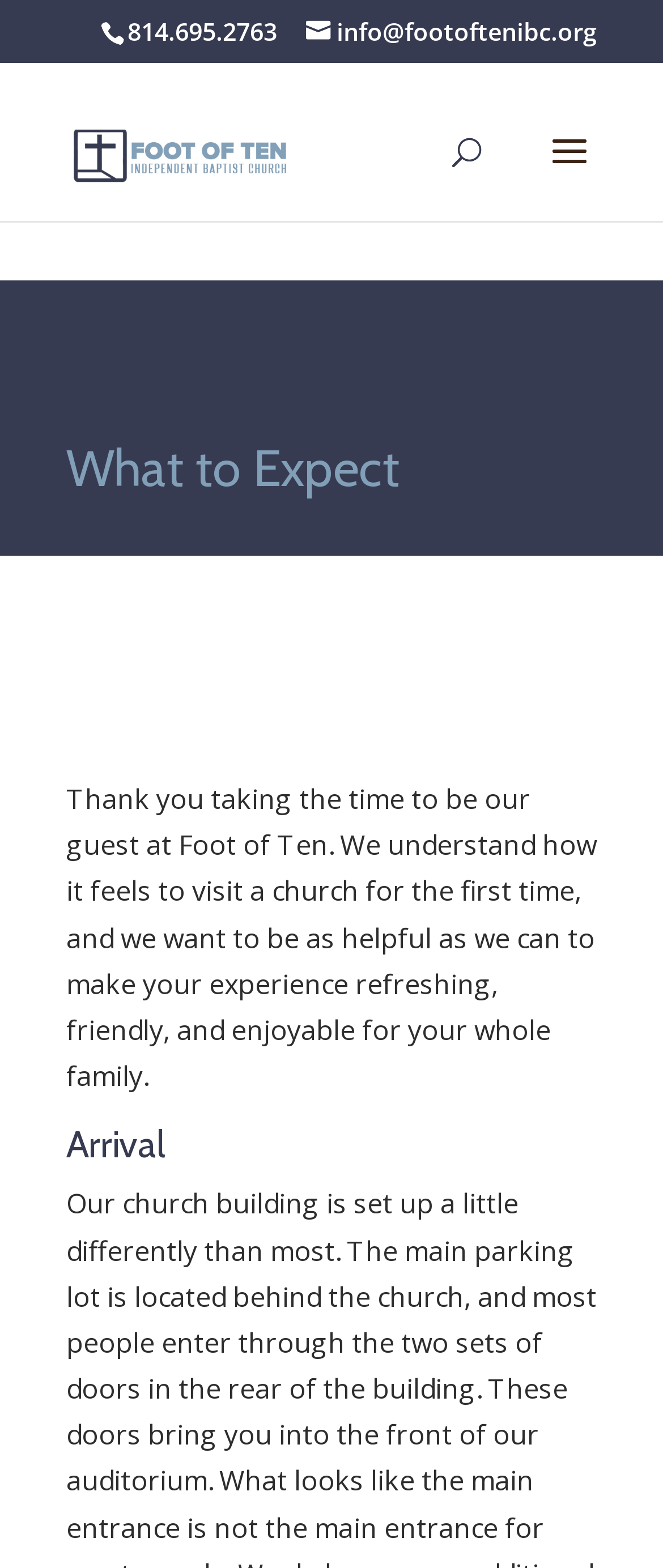Extract the main heading from the webpage content.

What to Expect